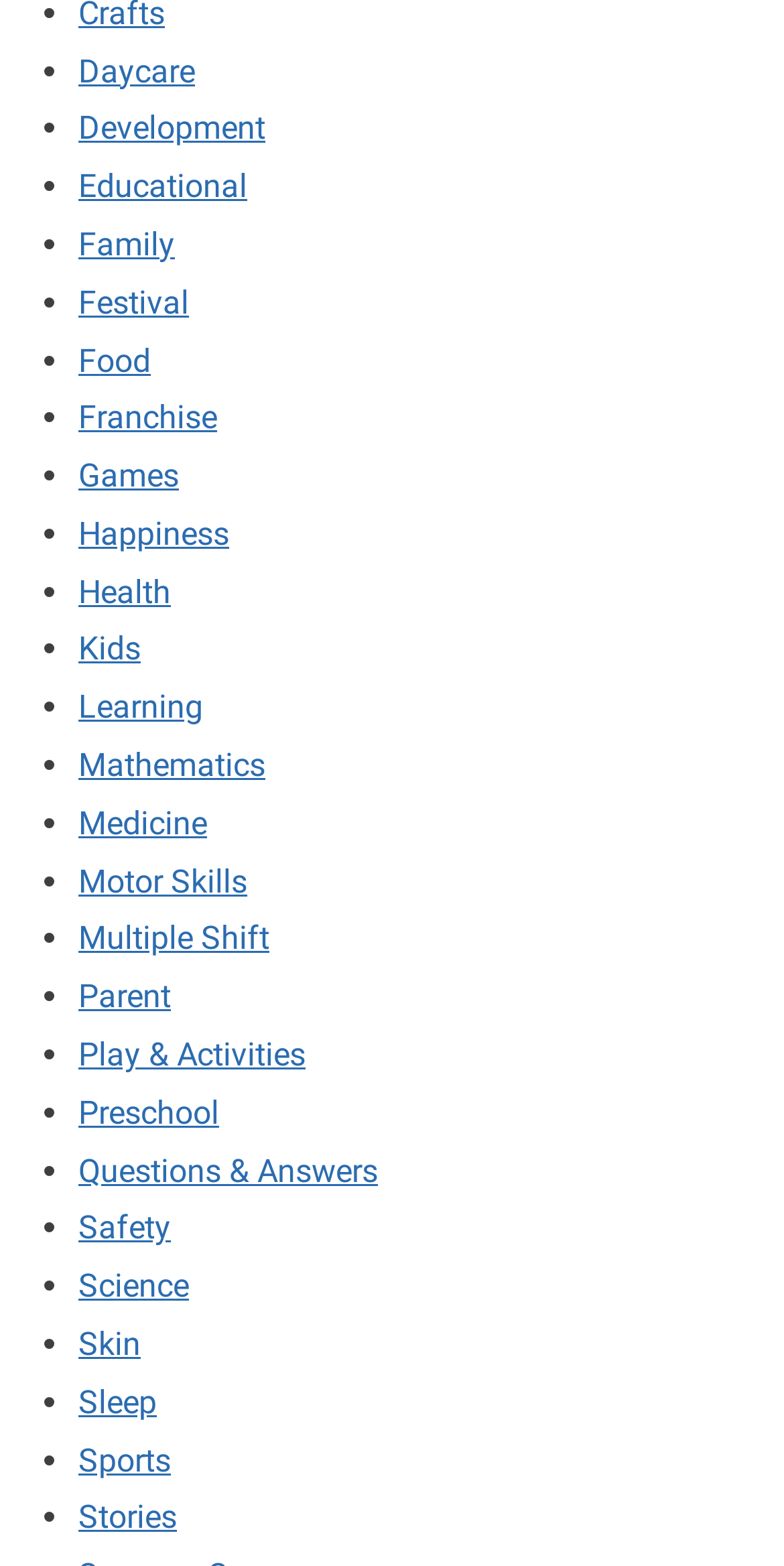Are the categories listed in alphabetical order?
Respond with a short answer, either a single word or a phrase, based on the image.

Yes